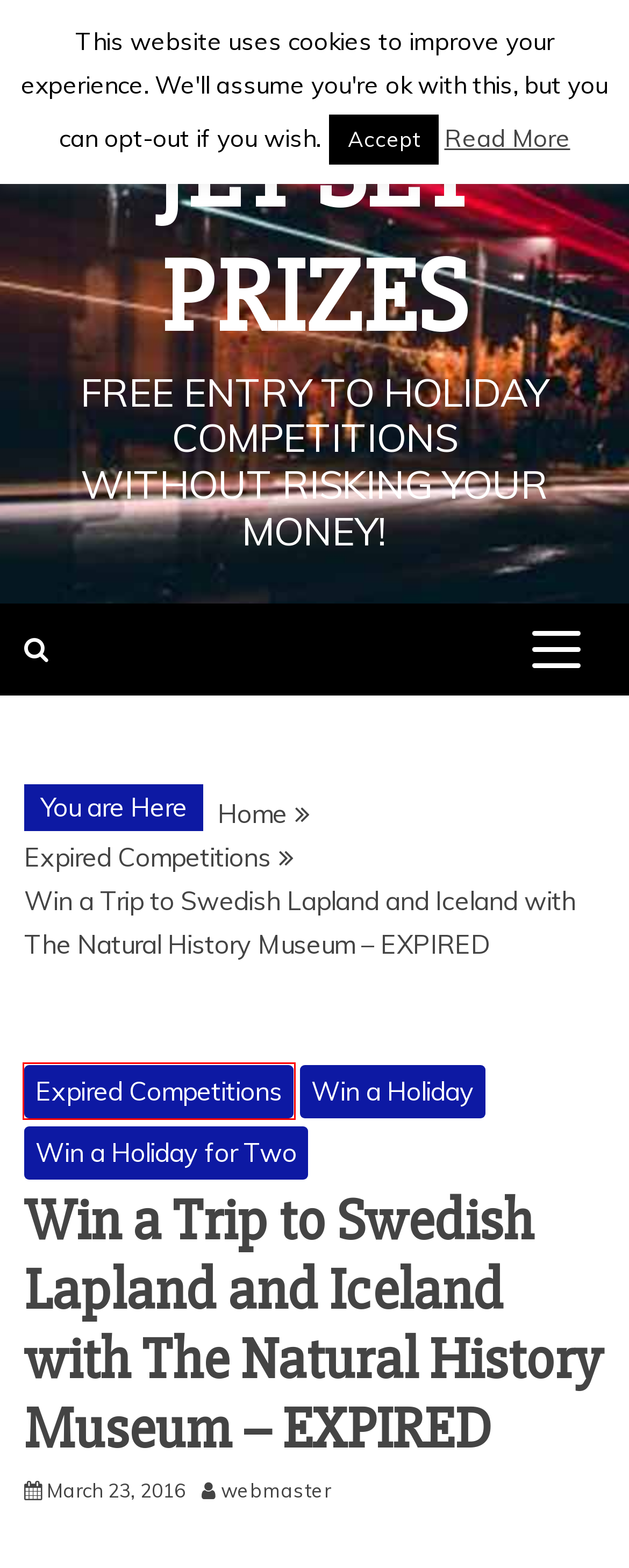Look at the given screenshot of a webpage with a red rectangle bounding box around a UI element. Pick the description that best matches the new webpage after clicking the element highlighted. The descriptions are:
A. Jet Set Prizes ~ Free entry to holiday competitions without risking your money!
B. Win a Luxury Holiday to the Maldives with Boots Health and Beauty - Ends 29/08/17 ~ Jet Set Prizes
C. Blog Tool, Publishing Platform, and CMS – WordPress.org
D. Expired Competitions Archives ~ Jet Set Prizes
E. Win a Holiday Archives ~ Jet Set Prizes
F. Win a Holiday with Flights to Hollywood ~ Jet Set Prizes
G. webmaster, Author at Jet Set Prizes
H. Win a Trip to Croatia with Sainsbury's Magazine - Ends 31/5/16 ~ Jet Set Prizes

D